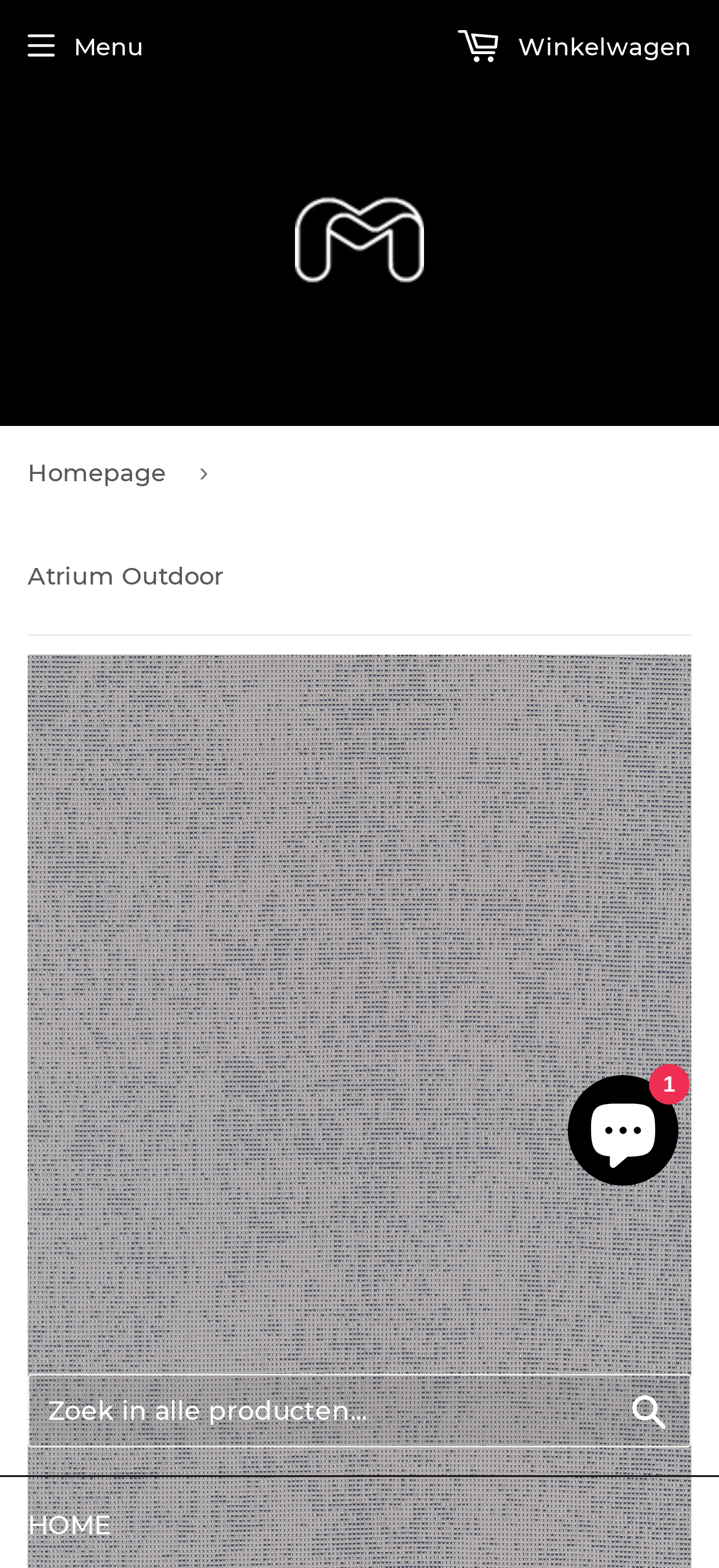Summarize the webpage with a detailed and informative caption.

The webpage is about Atrium Outdoor, an outdoor upholstery textile designed by Patricia Urquiola that can also be used indoors. At the top left corner, there is a link to the website's homepage, "Meubelstoffen.com", accompanied by a small logo image. Next to it, there is a button labeled "Menu" that controls the navigation bar. On the right side of the top section, there is a link to the shopping cart, "[ Winkelwagen".

Below the top section, there is a search bar that spans almost the entire width of the page, where users can search for products. The search bar has a text input field and a "Zoeken" (Search) button on the right side.

Under the search bar, there is a navigation section with breadcrumbs, showing the current page's location in the website's hierarchy. The breadcrumbs start with a link to the homepage, followed by a static text "Atrium Outdoor".

At the bottom right corner of the page, there is a chat window from Shopify, which is expanded and has a button labeled "Chatvenster" (Chat Window). The chat window has a small image icon.